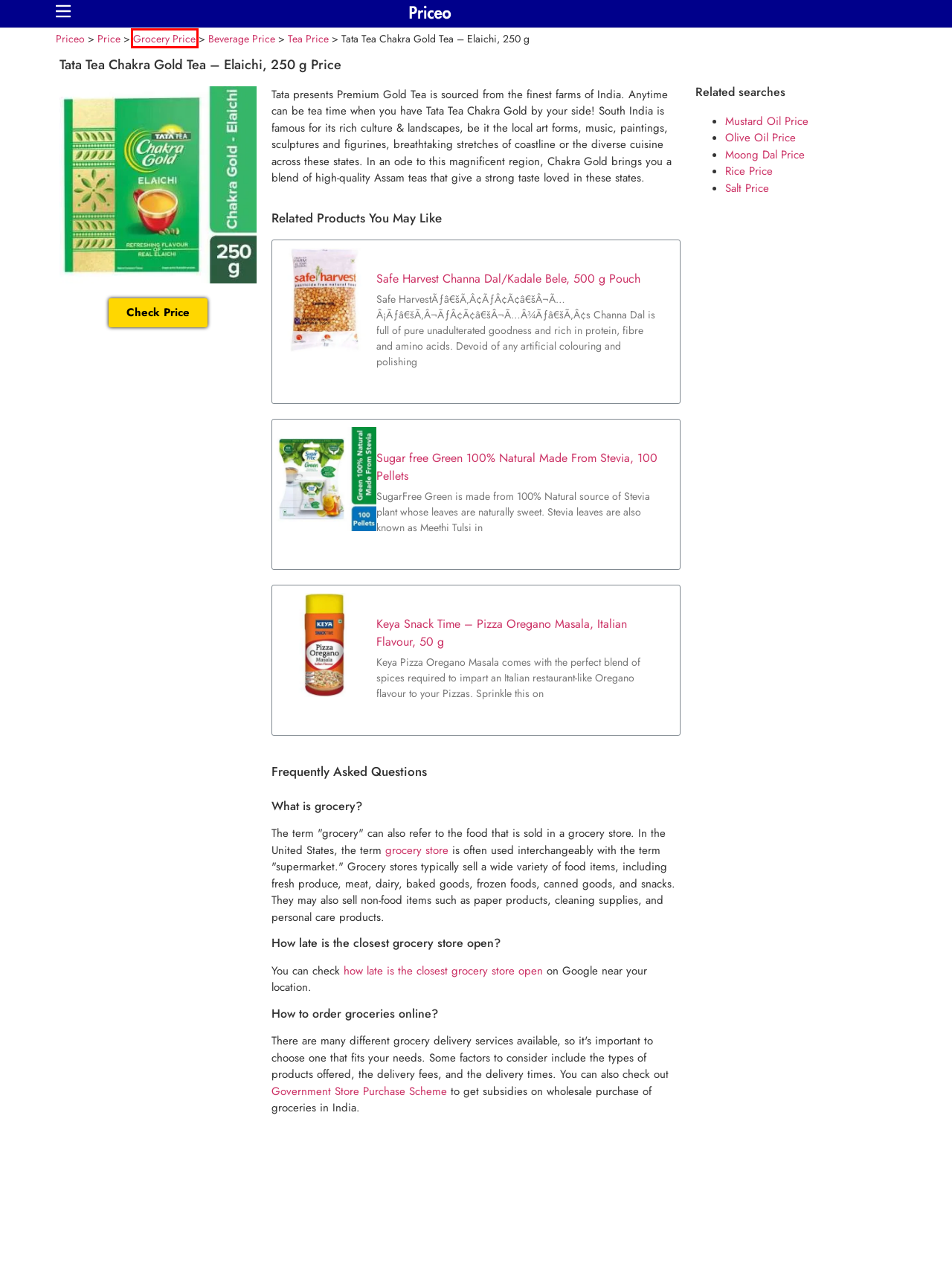A screenshot of a webpage is provided, featuring a red bounding box around a specific UI element. Identify the webpage description that most accurately reflects the new webpage after interacting with the selected element. Here are the candidates:
A. Mustard Oil Price in India | Priceo
B. Grocery Price, Grocery Price List in India | Priceo
C. Latest Price Lists in India | Priceo
D. Amazon.in Bestsellers: The most popular items on Amazon
E. Sugar free Green 100% Natural Made From Stevia, 100 Pellets |
F. Beverage Price, Beverage Price in India | Priceo
G. Safe Harvest Channa Dal/Kadale Bele, 500 g Pouch |
H. Salt Price, Salt Price in India | Priceo

B